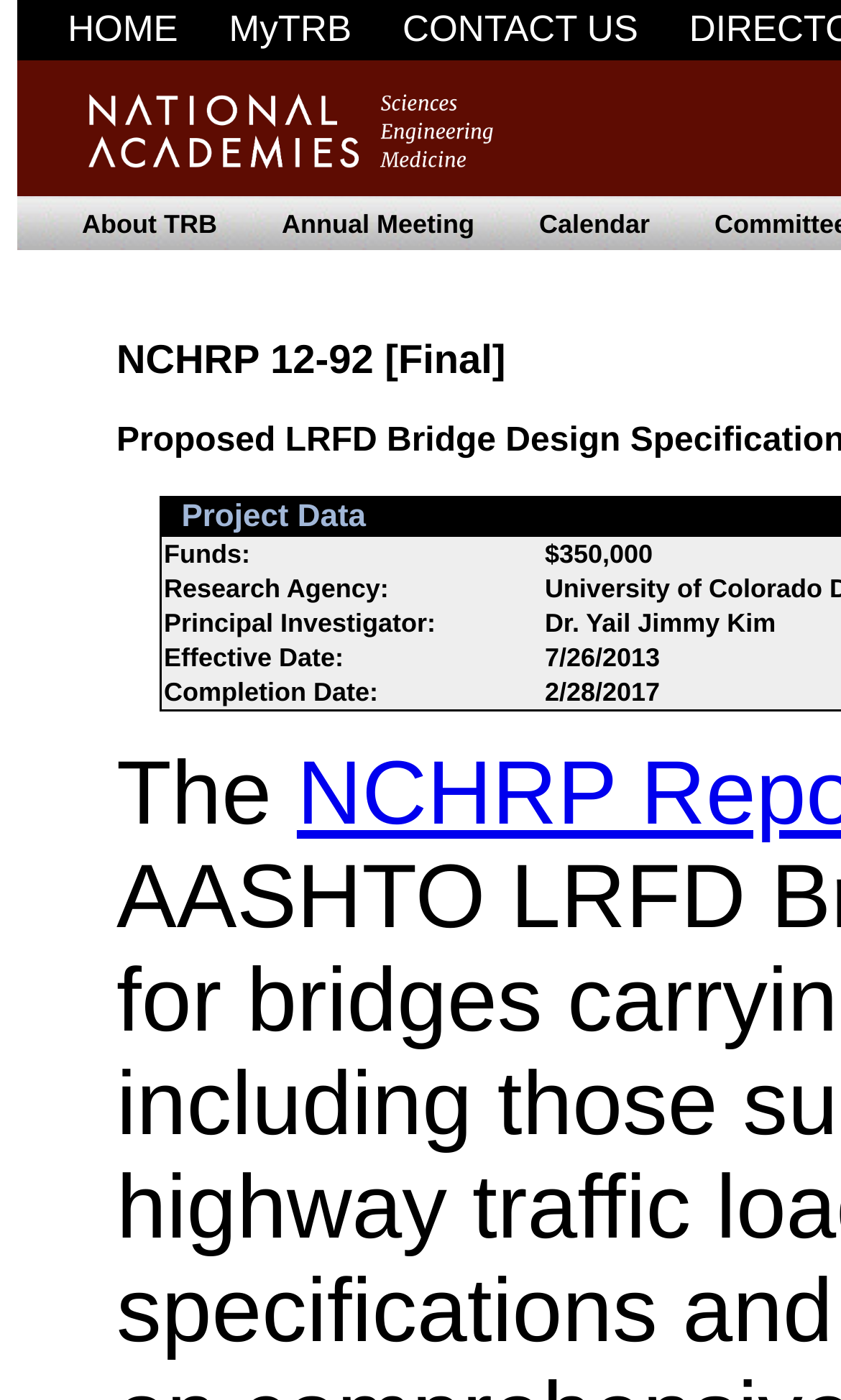Provide an in-depth description of the elements and layout of the webpage.

The webpage appears to be a portal for the Transportation Research Board (TRB), with a focus on providing access to various resources and information. 

At the top, there is a navigation menu with four links: "HOME", "MyTRB", "CONTACT US", and "The National Academies of Sciences, Engineering, and Medicine". The latter link is accompanied by an image. 

Below the navigation menu, there are three columns of links, labeled "About TRB", "Annual Meeting", and "Calendar", respectively. These links are positioned side by side, with "About TRB" on the left, "Annual Meeting" in the middle, and "Calendar" on the right.

Further down, there are five rows of information, each with a label on the left and an empty space on the right. The labels are "Funds:", "Research Agency:", "Principal Investigator:", "Effective Date:", and "Completion Date:", respectively. 

Finally, there is a single line of text that reads "The", which appears to be a fragment of a larger text or paragraph.